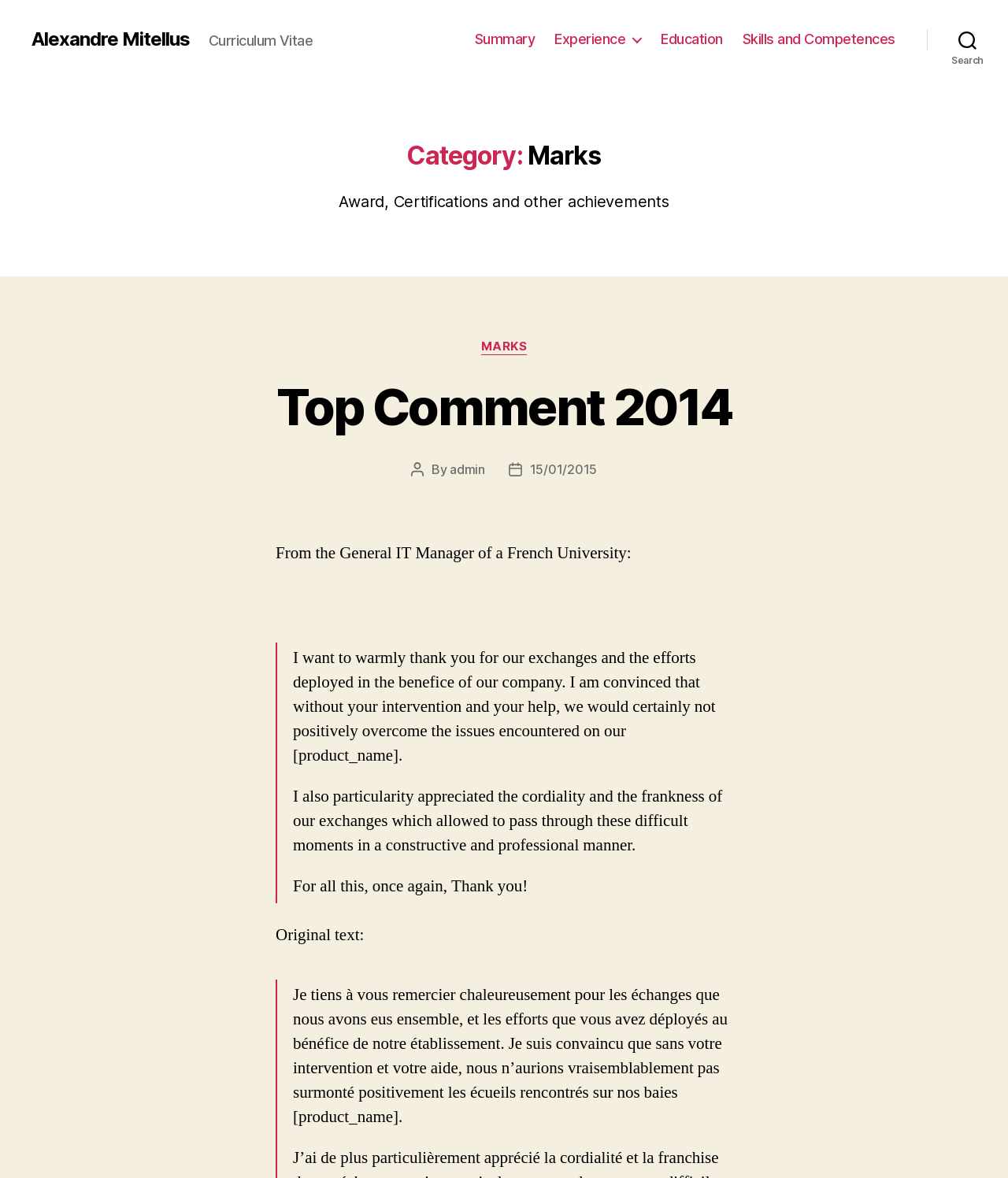Please provide the bounding box coordinates for the element that needs to be clicked to perform the following instruction: "Click on Alexandre Mitellus". The coordinates should be given as four float numbers between 0 and 1, i.e., [left, top, right, bottom].

[0.031, 0.025, 0.188, 0.041]